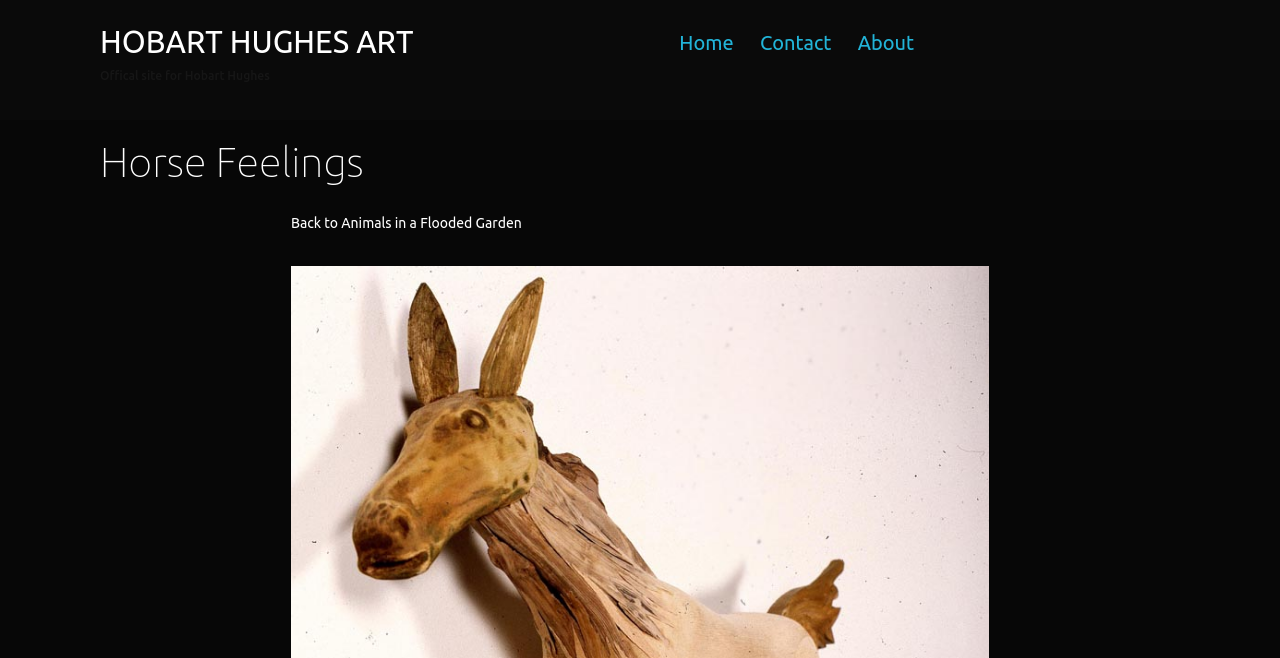Give a comprehensive overview of the webpage, including key elements.

The webpage is about Hobart Hughes, an artist, and features a sculpture installation animation. At the top left of the page, there is a link to Hobart Hughes' official art website, accompanied by a brief description "Offical site for Hobart Hughes". 

Below this section, a primary navigation menu is located, spanning across the top of the page, with three links: "Home", "Contact", and "About". The "About" link is positioned at the far right of the navigation menu.

The main content area is headed by a large title "Horse Feelings", which is centered at the top of the page. Below the title, there is a text "Back to Animals in a Flooded Garden", positioned slightly to the right of the center.